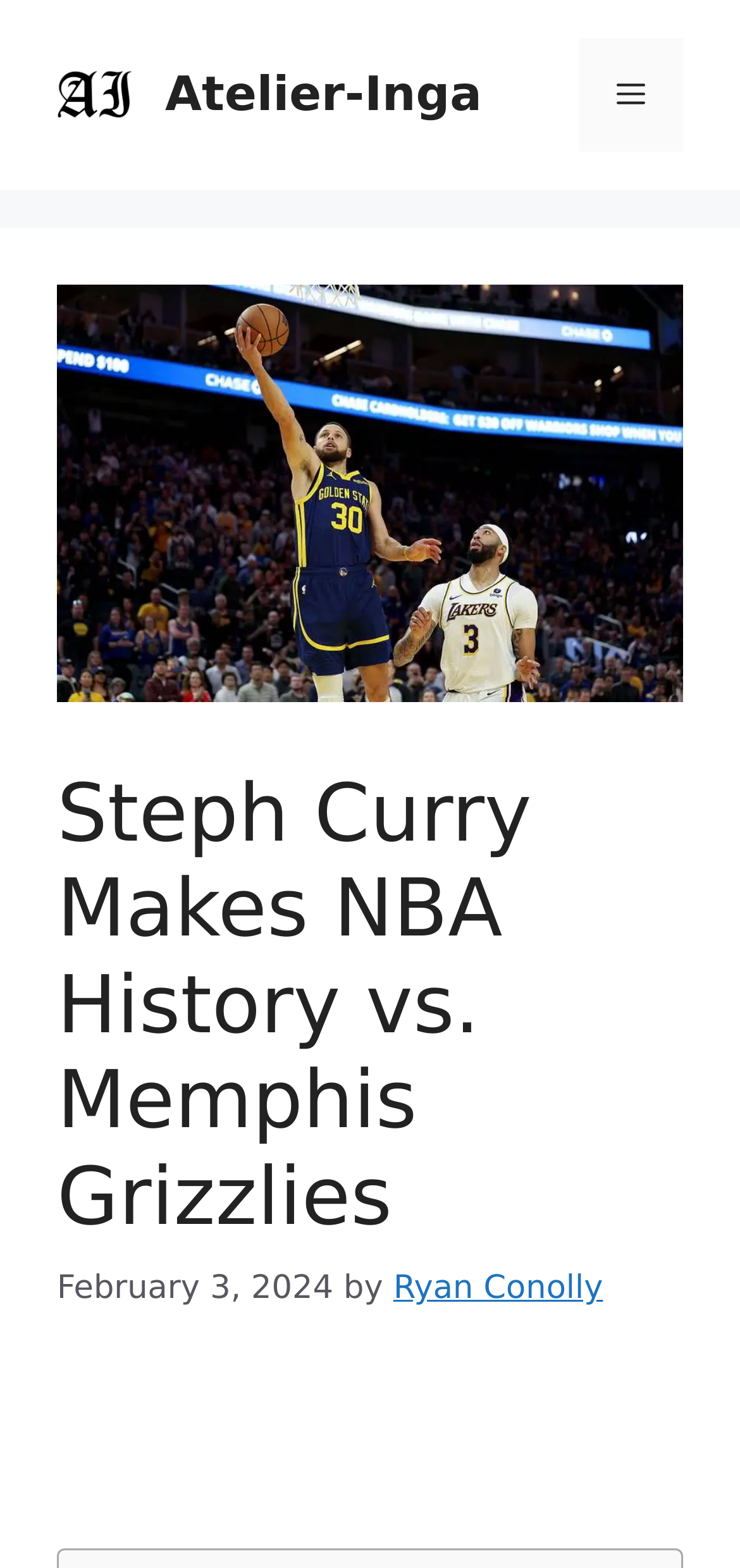When was the article published?
Give a single word or phrase as your answer by examining the image.

February 3, 2024